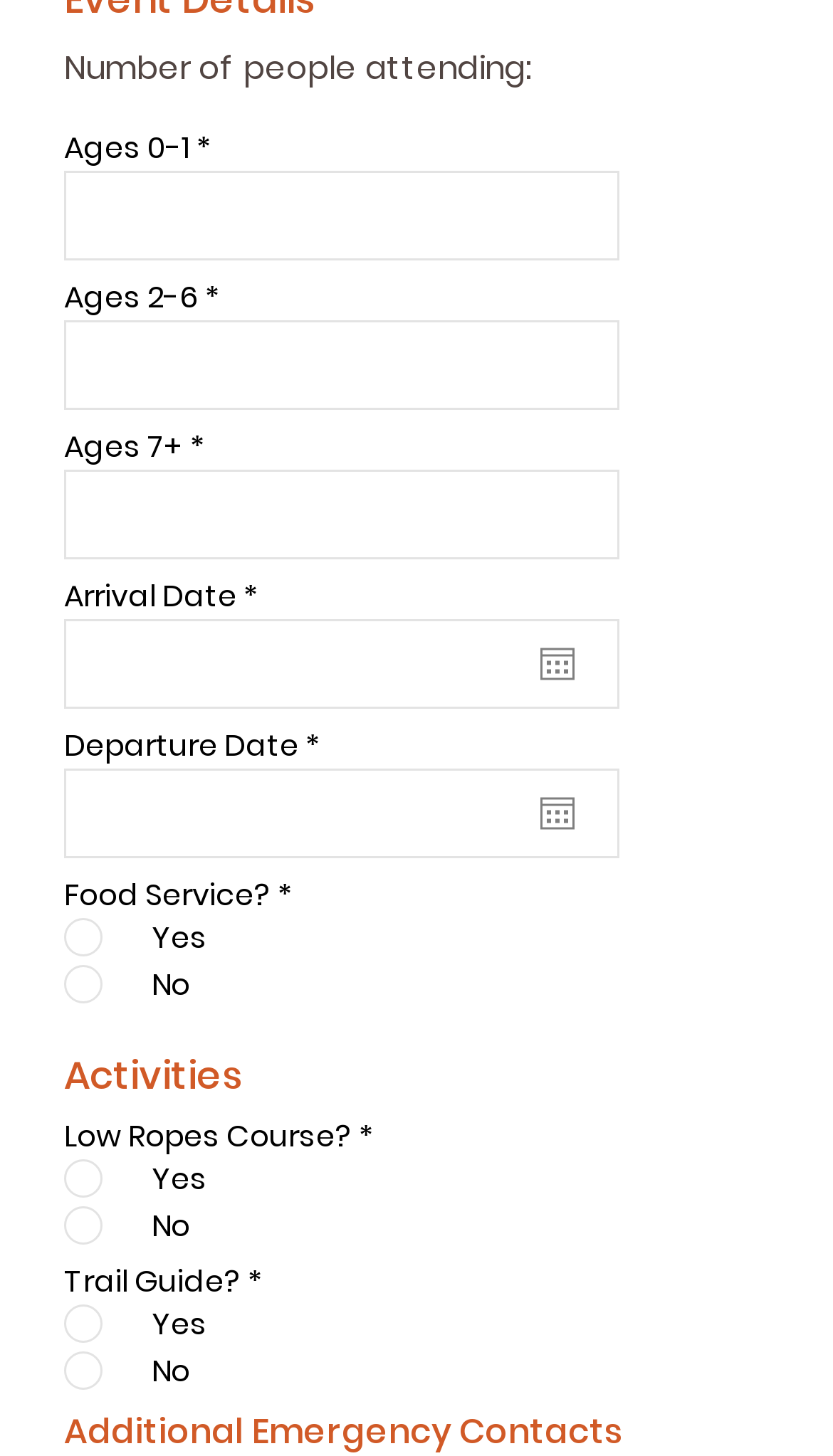What is the maximum value for the 'Ages 0-1' spin button?
Using the screenshot, give a one-word or short phrase answer.

0